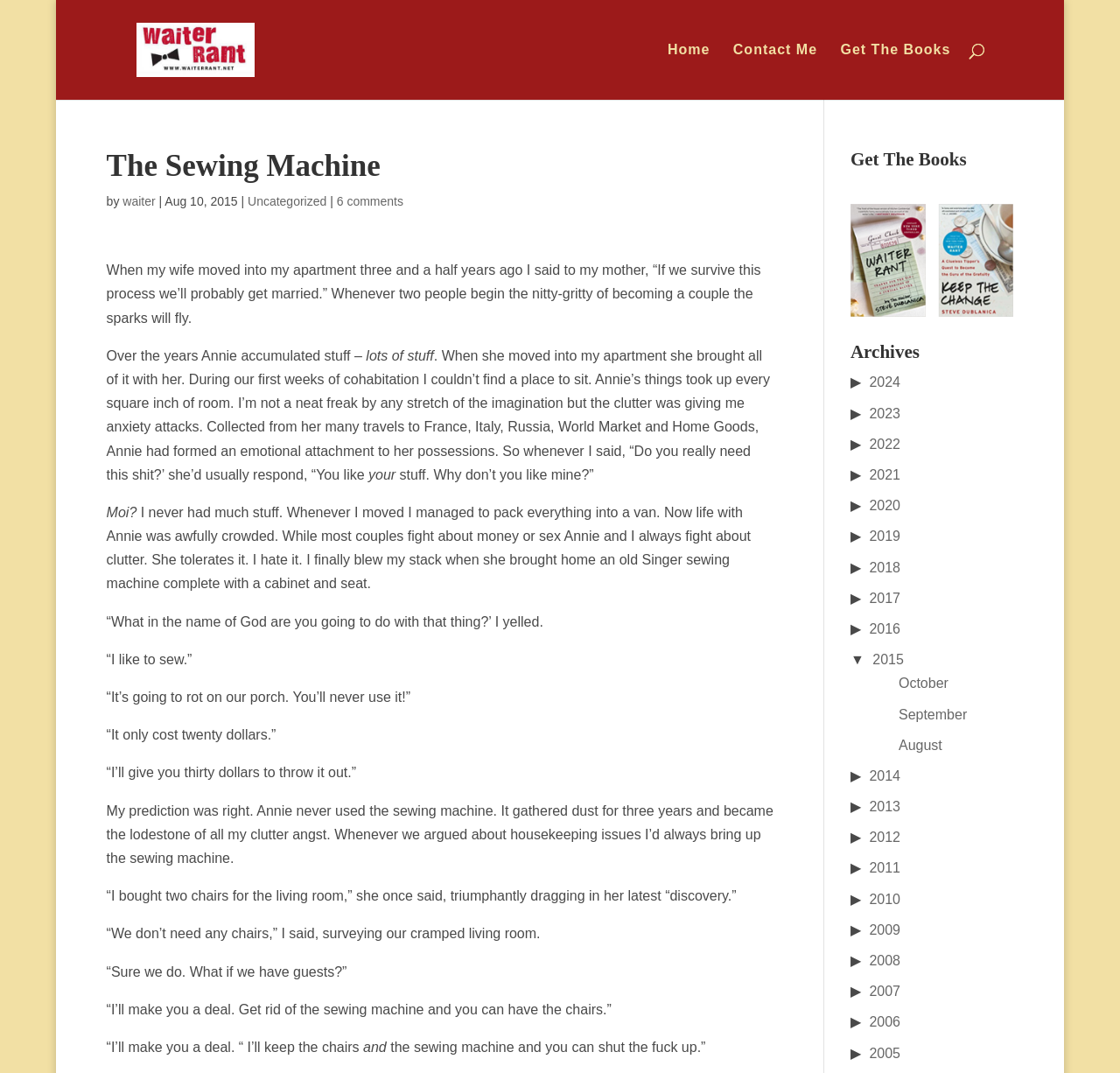Please extract the webpage's main title and generate its text content.

The Sewing Machine